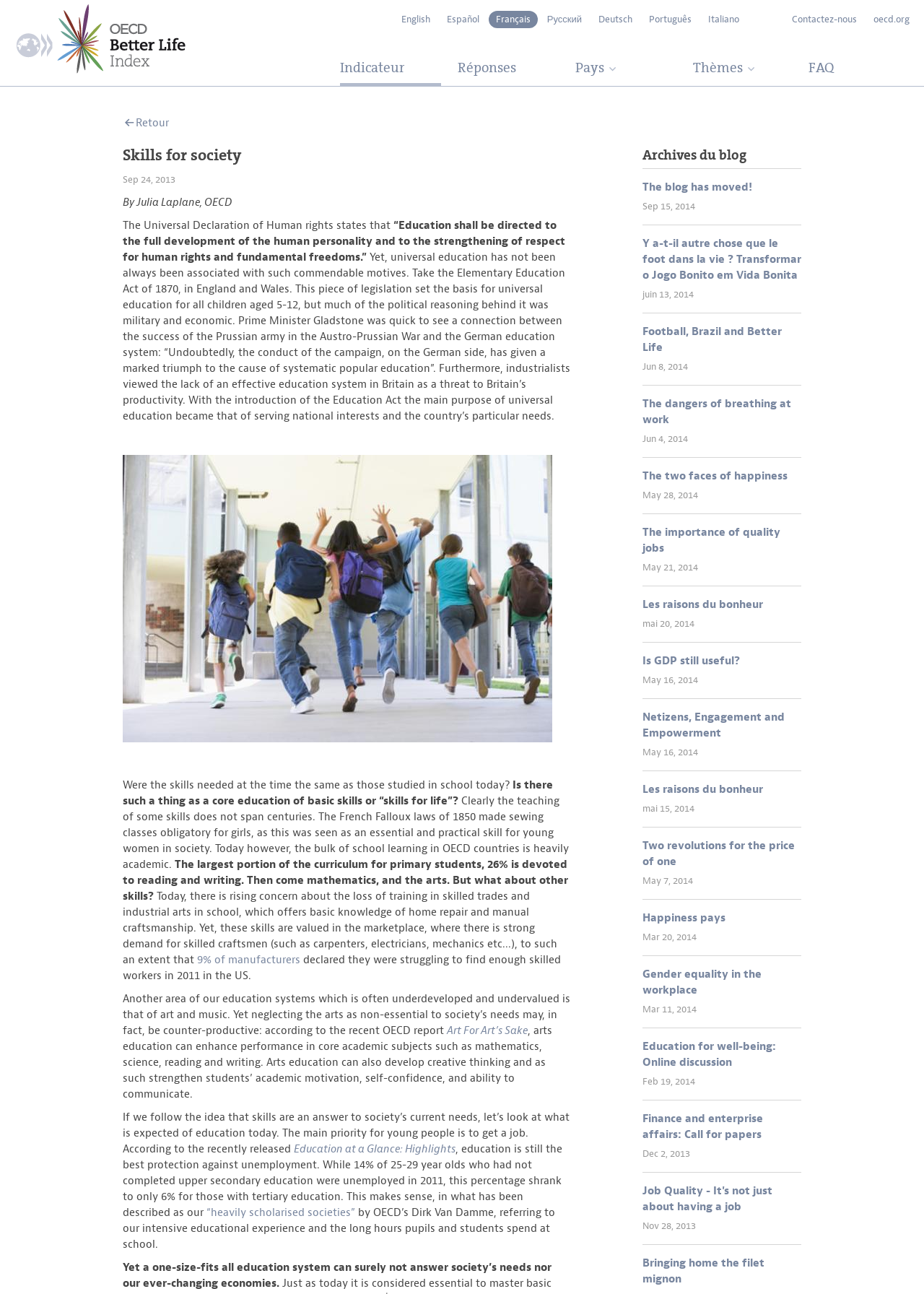Provide the bounding box coordinates of the UI element this sentence describes: "Happiness pays".

[0.695, 0.704, 0.785, 0.715]